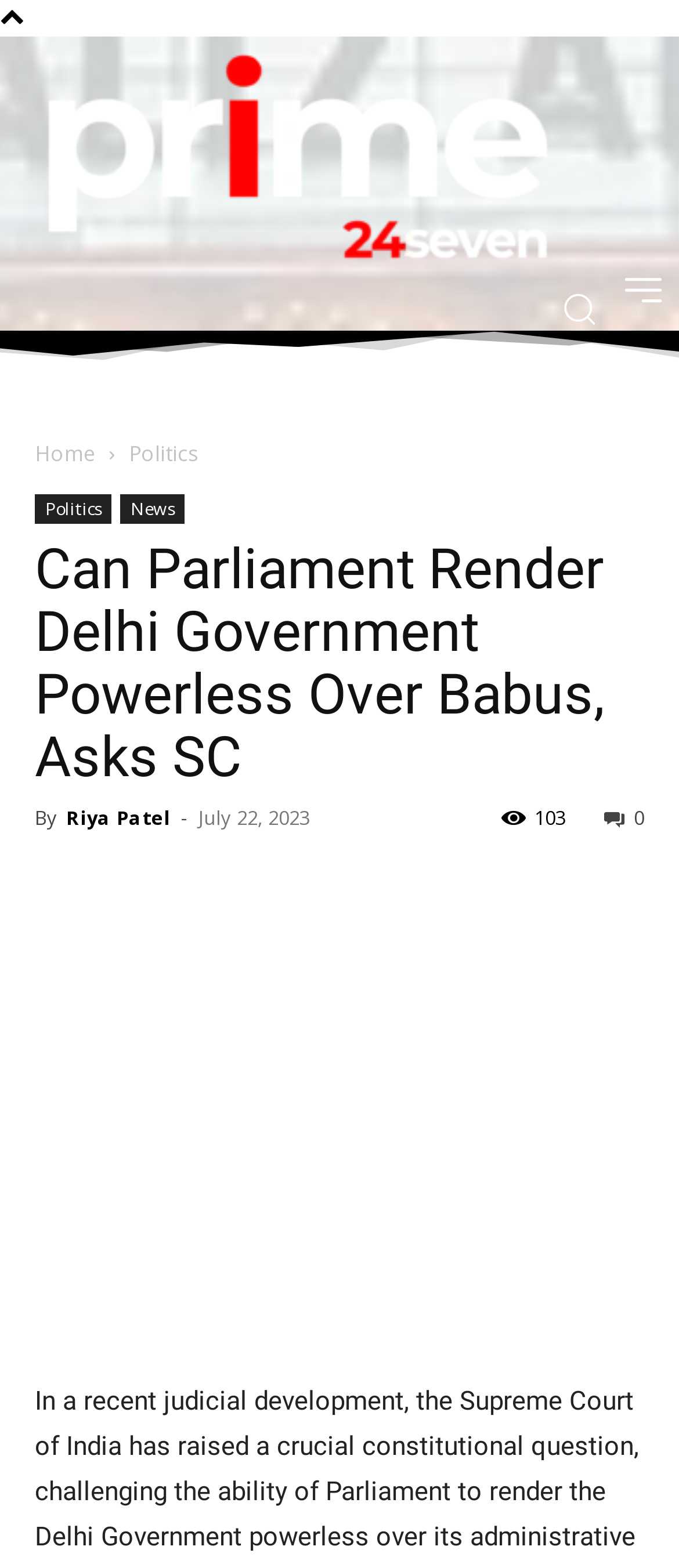What is the date of the article?
Please provide a comprehensive answer based on the visual information in the image.

The date of the article is mentioned below the title of the article, with the text 'July 22, 2023'.